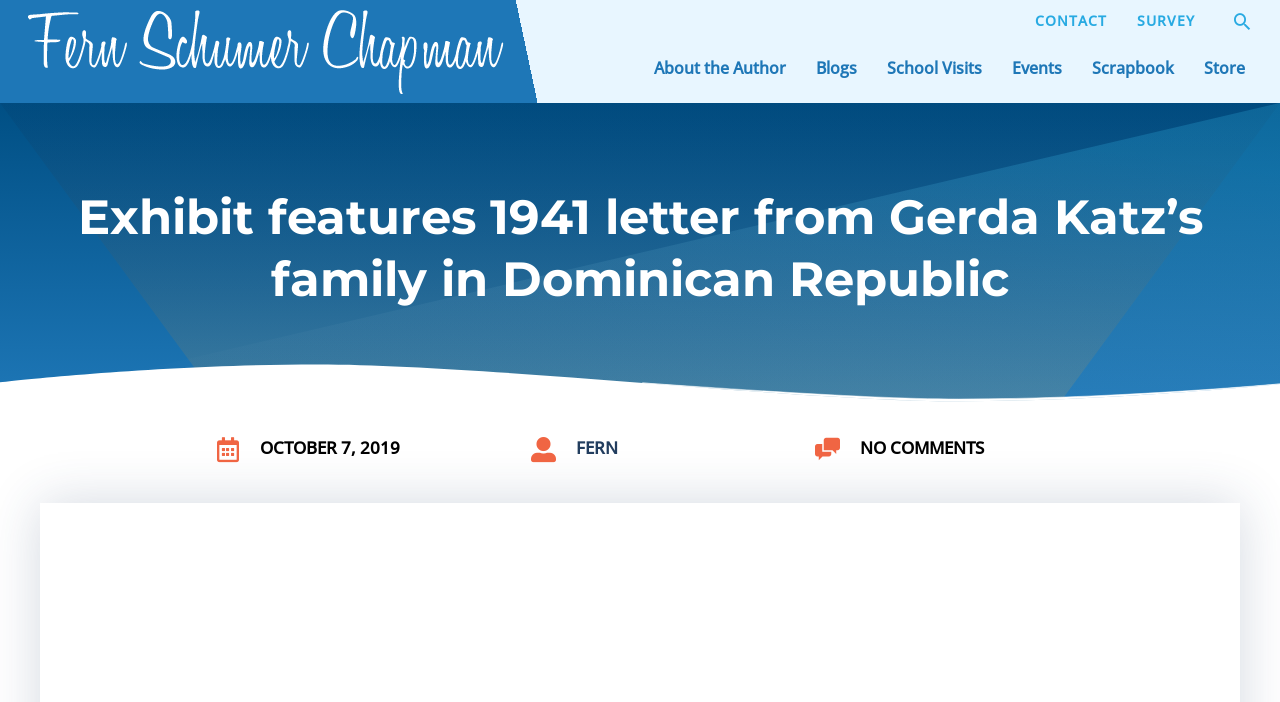Please give a concise answer to this question using a single word or phrase: 
What is the name of the author featured on this webpage?

Fern Schumer Chapman